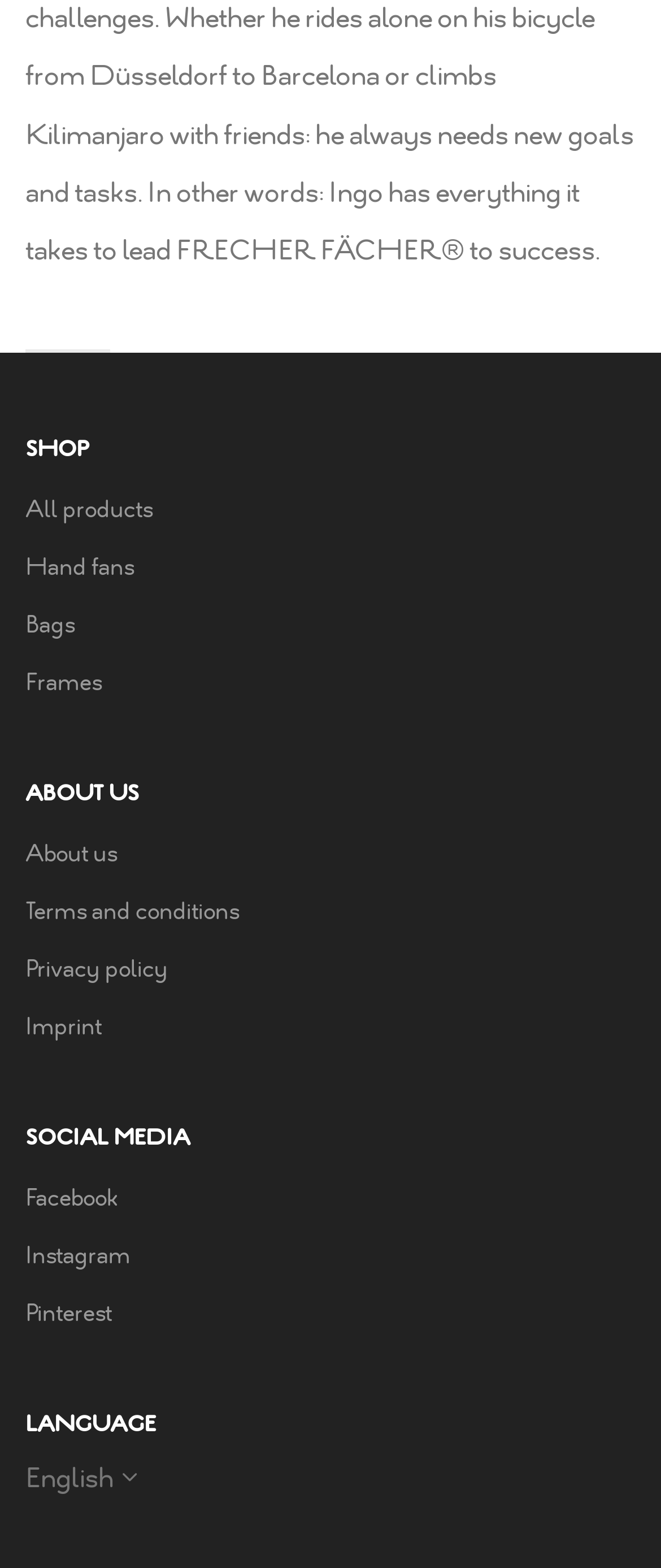How many social media links are available?
Give a single word or phrase as your answer by examining the image.

3